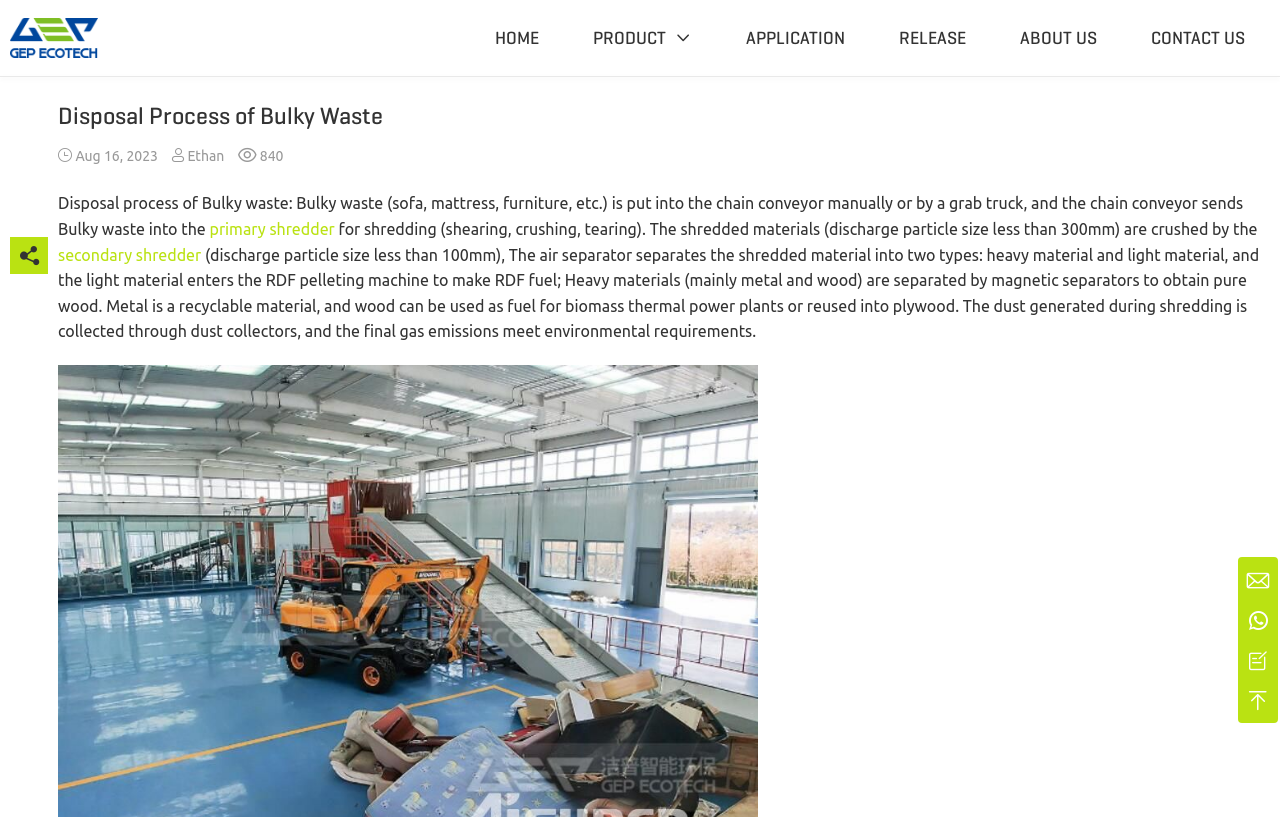Find the bounding box coordinates of the clickable region needed to perform the following instruction: "Click on HOME". The coordinates should be provided as four float numbers between 0 and 1, i.e., [left, top, right, bottom].

[0.387, 0.03, 0.421, 0.063]